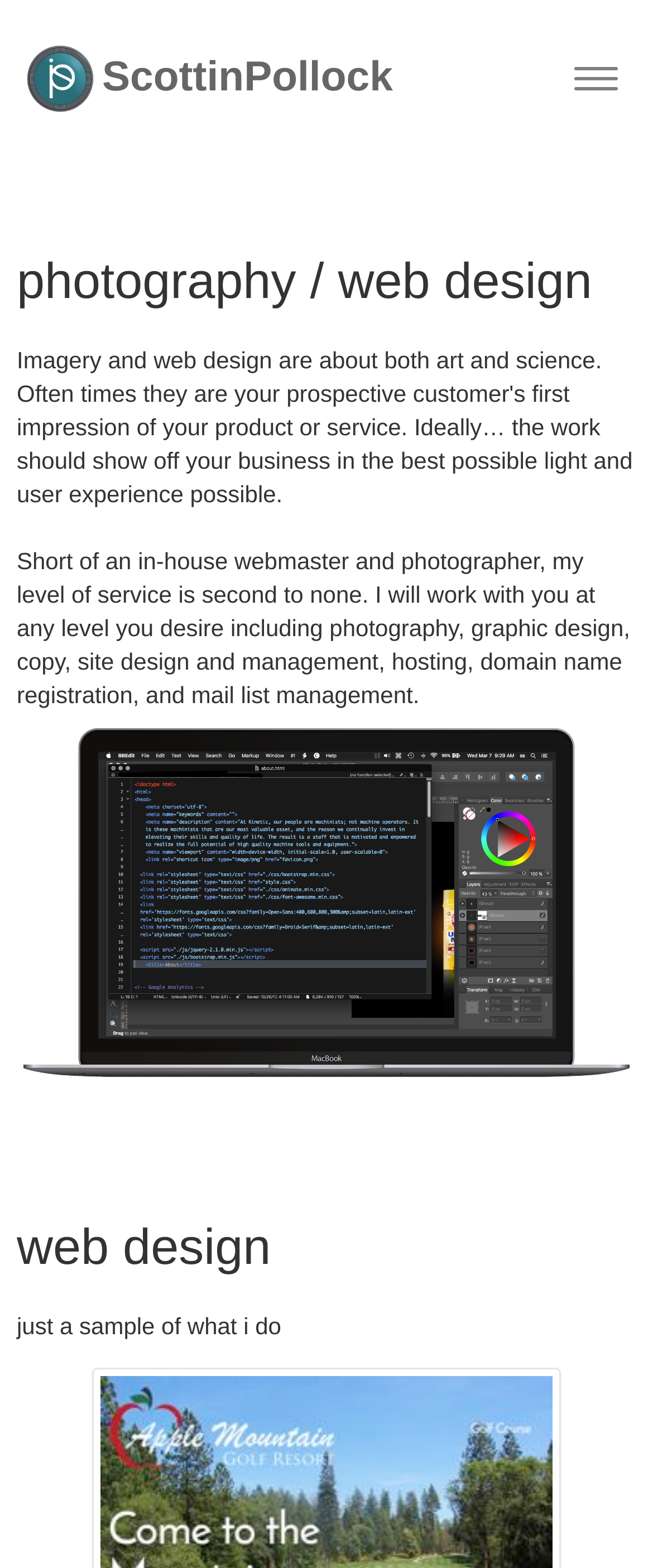Provide a one-word or short-phrase response to the question:
What is the main service offered?

web design